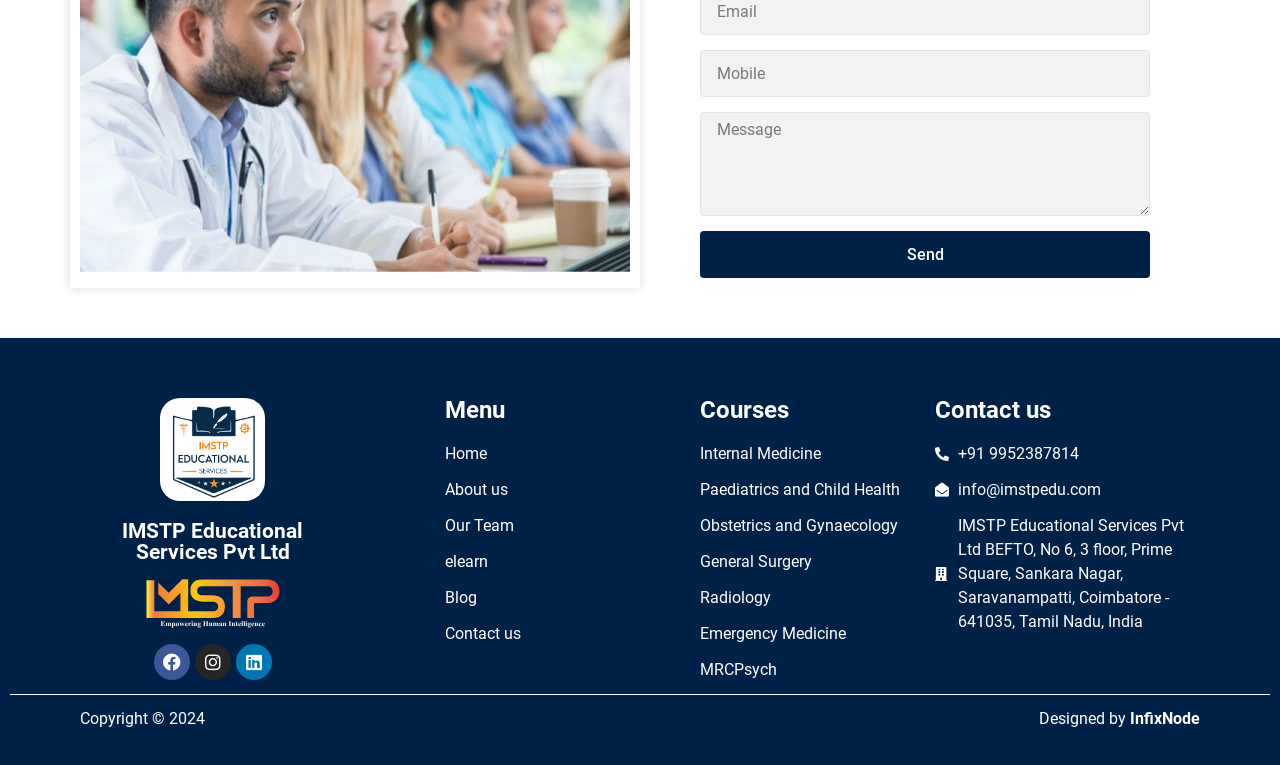Please predict the bounding box coordinates (top-left x, top-left y, bottom-right x, bottom-right y) for the UI element in the screenshot that fits the description: parent_node: Message name="form_fields[message]" placeholder="Message"

[0.547, 0.147, 0.898, 0.282]